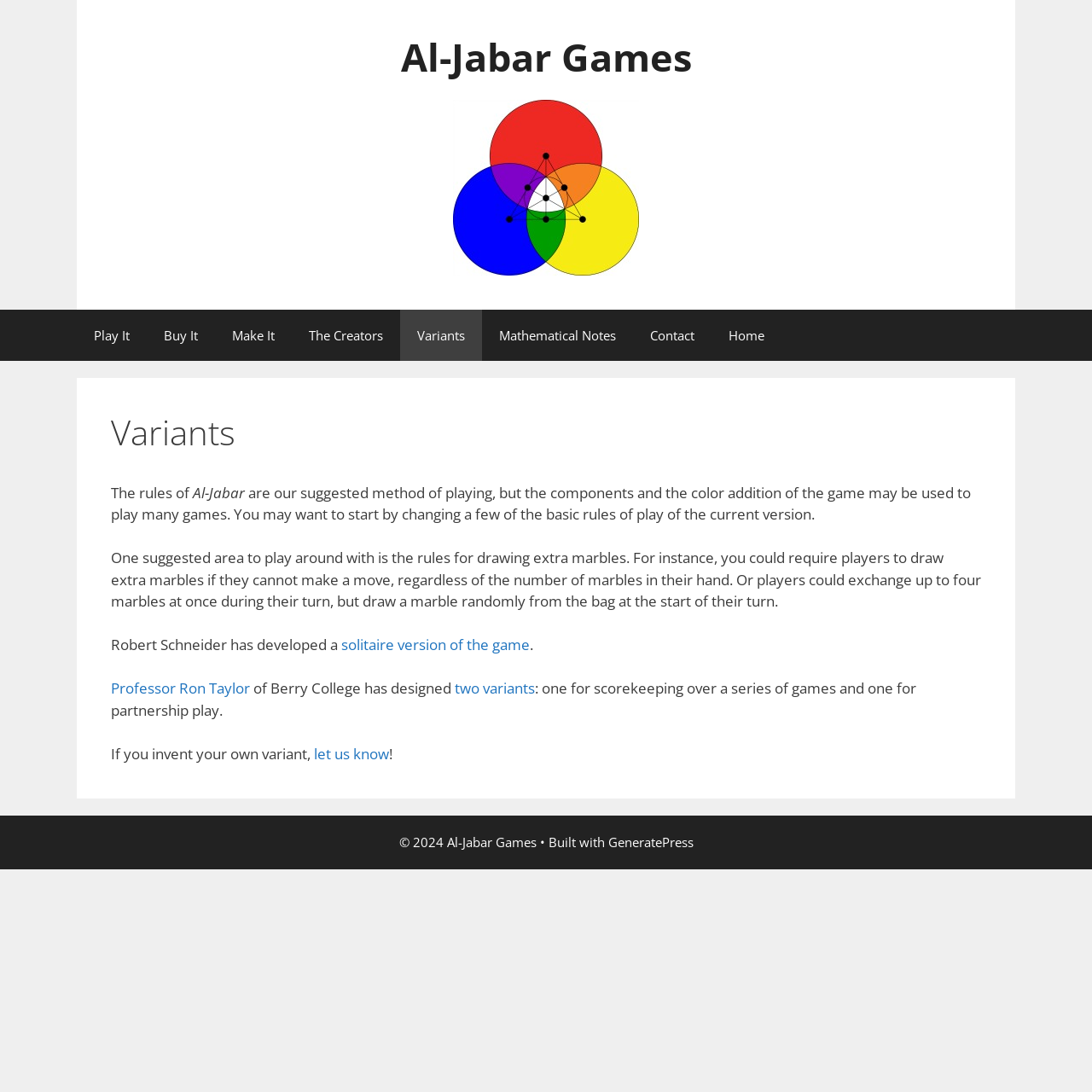Reply to the question below using a single word or brief phrase:
What is the name of the game being discussed?

Al-Jabar